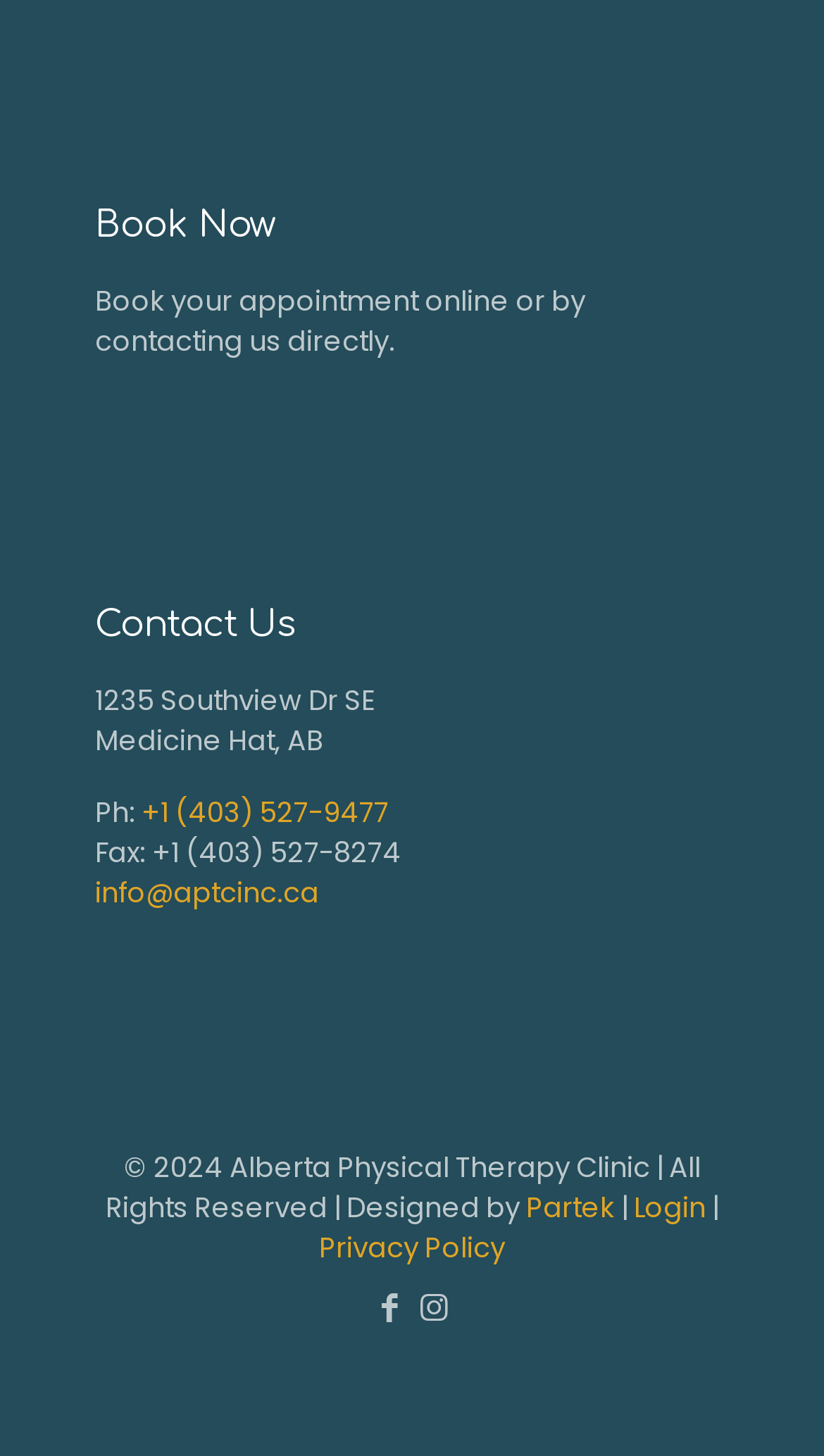What is the address of the clinic?
Based on the screenshot, respond with a single word or phrase.

1235 Southview Dr SE